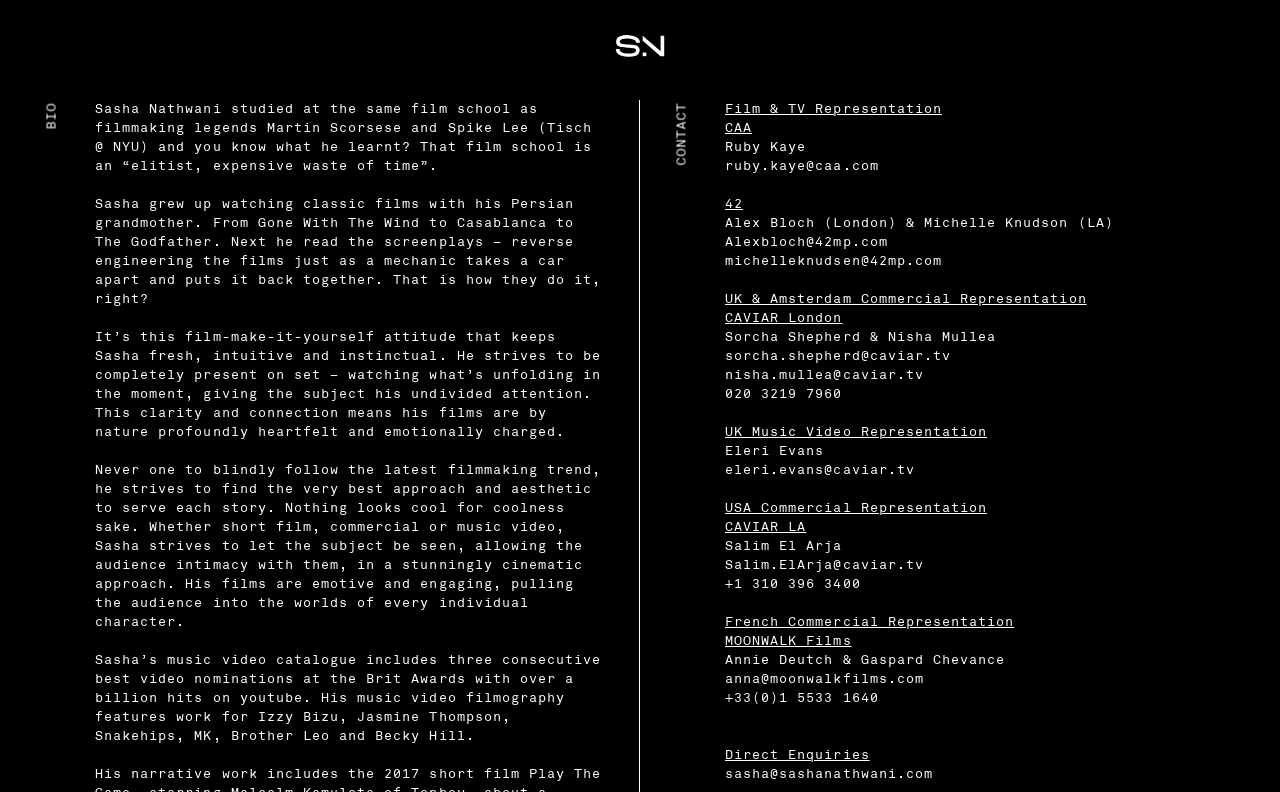Can you pinpoint the bounding box coordinates for the clickable element required for this instruction: "Contact Ruby Kaye"? The coordinates should be four float numbers between 0 and 1, i.e., [left, top, right, bottom].

[0.566, 0.202, 0.686, 0.218]